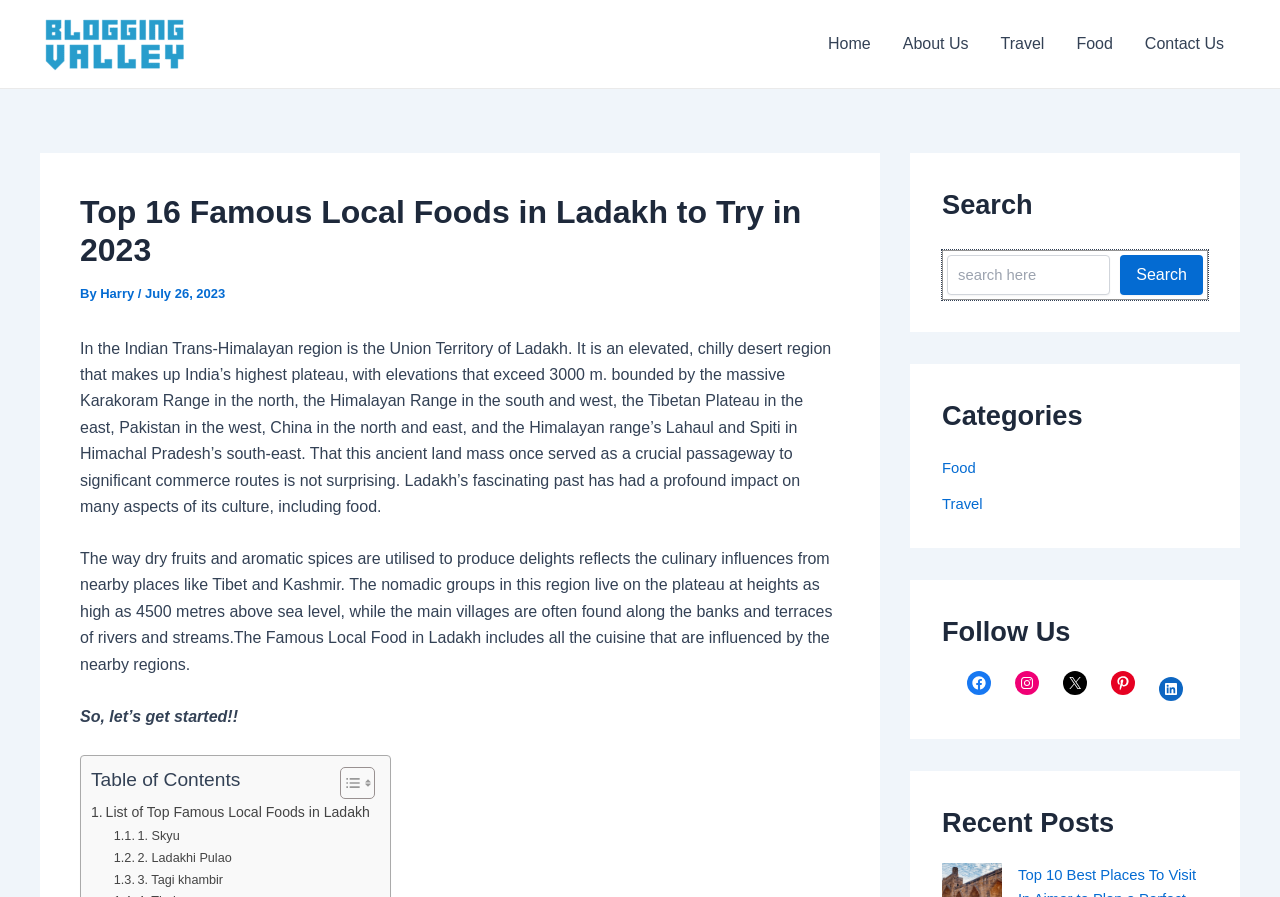Please locate and generate the primary heading on this webpage.

Top 16 Famous Local Foods in Ladakh to Try in 2023